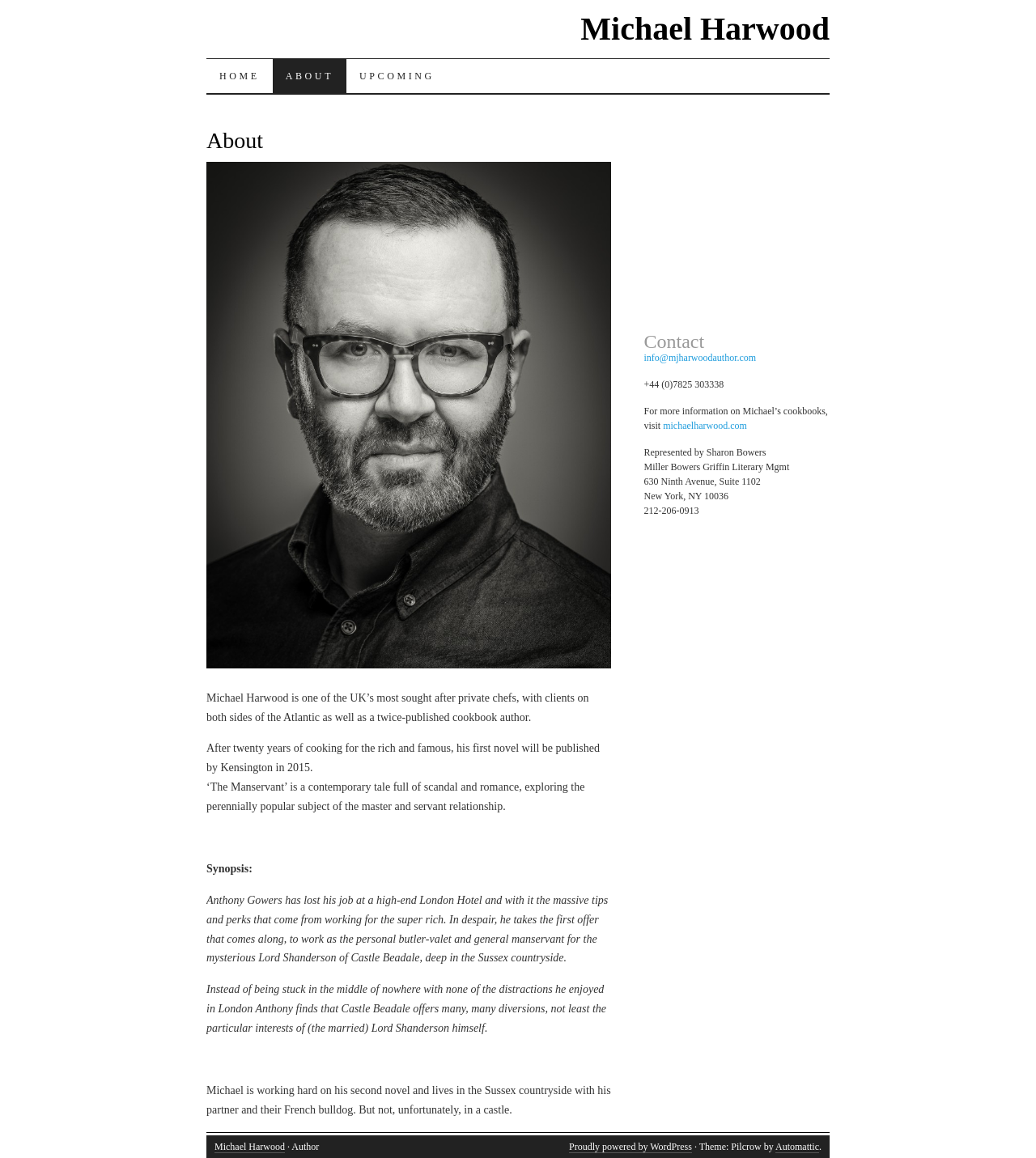Find the bounding box coordinates of the clickable area that will achieve the following instruction: "Click on the 'michaelharwood.com' link".

[0.64, 0.363, 0.721, 0.373]